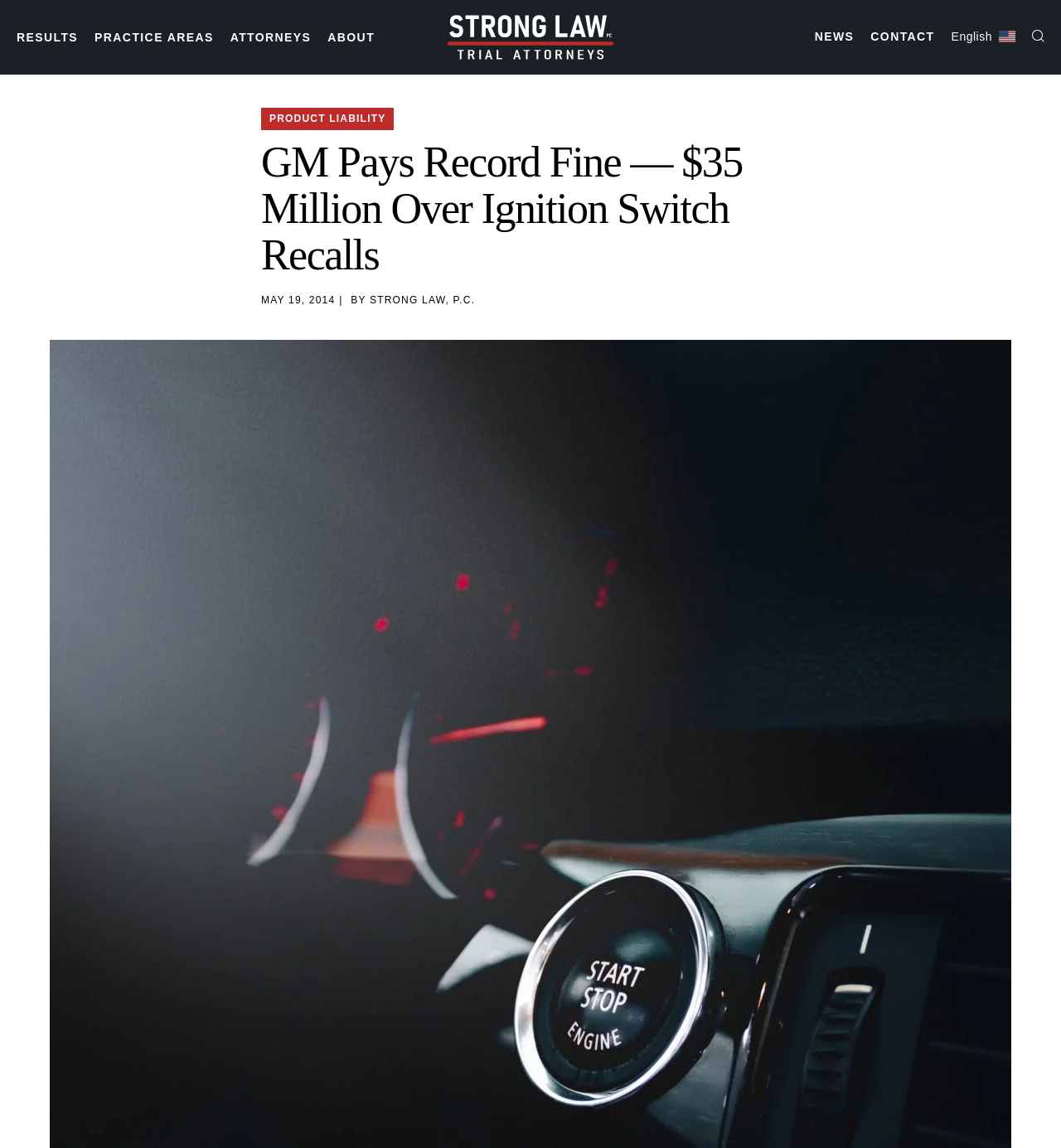Please specify the bounding box coordinates of the clickable section necessary to execute the following command: "Visit the PRACTICE AREAS page".

[0.089, 0.027, 0.201, 0.038]